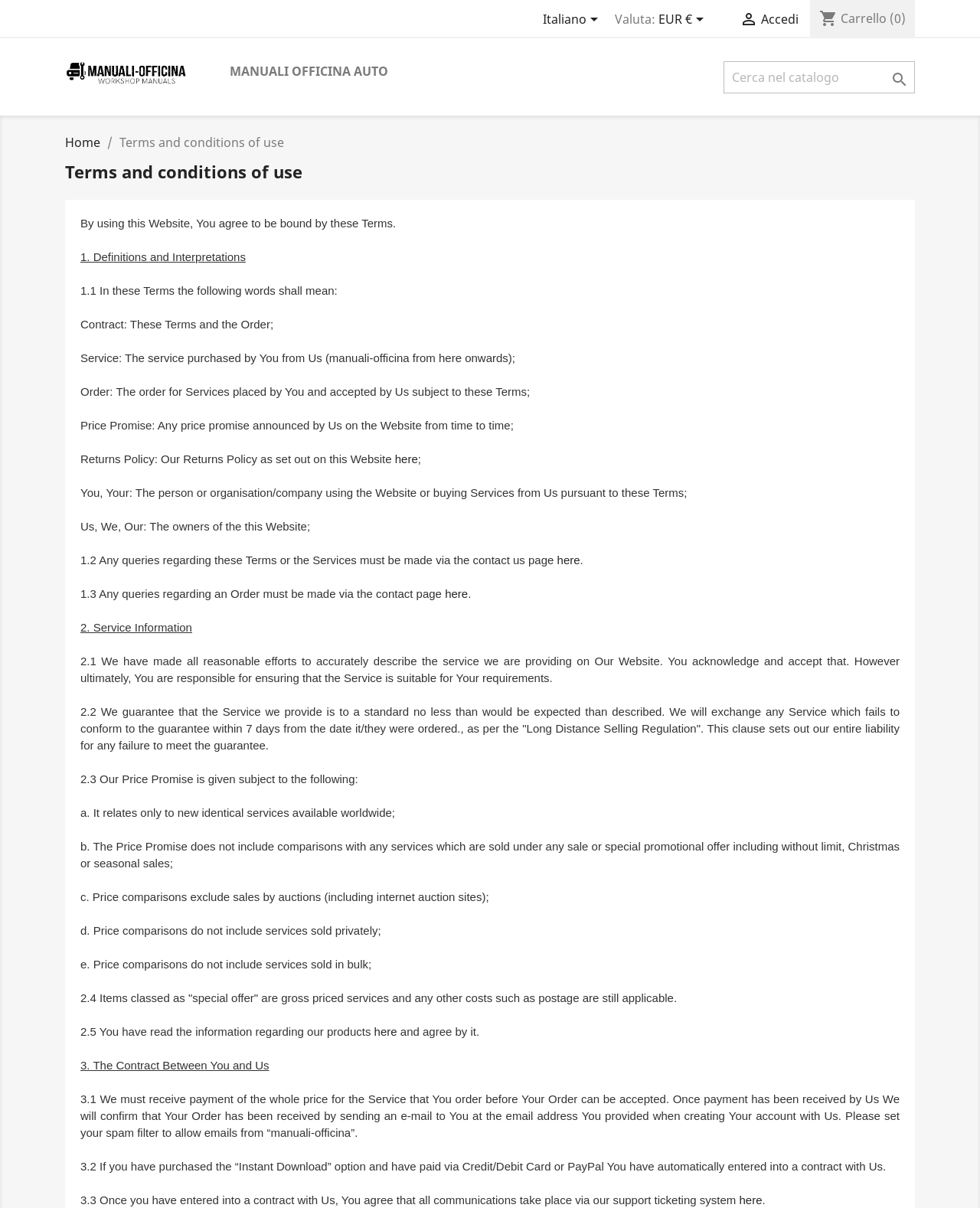Show the bounding box coordinates for the HTML element as described: "EUR € ".

[0.672, 0.01, 0.723, 0.025]